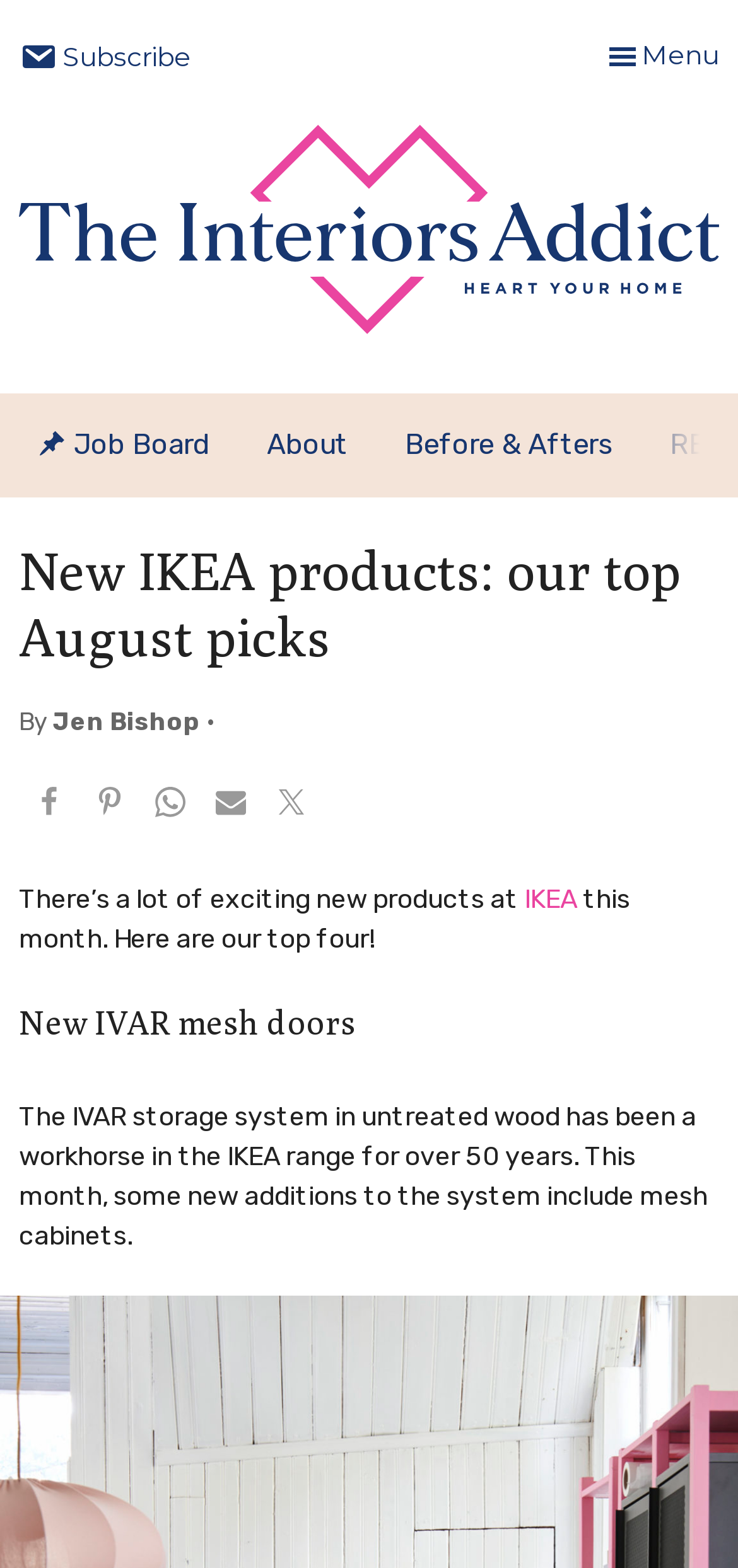What is the topic of the article?
Please respond to the question with a detailed and thorough explanation.

The article discusses new products available at IKEA, specifically highlighting the top four picks for the month. This information can be found in the main heading and the introductory paragraph.